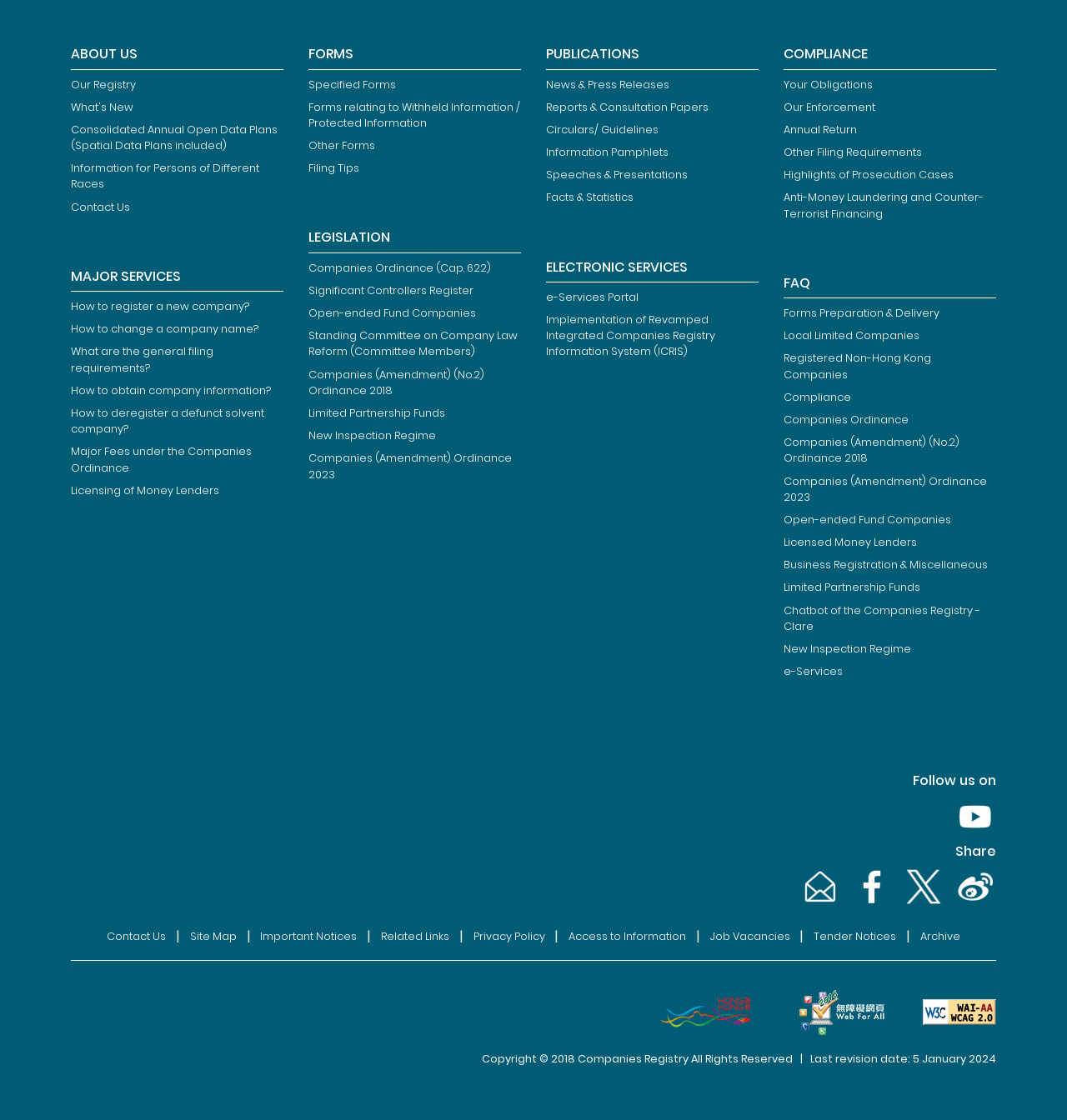What is the last link under the 'FAQ' category?
Can you provide an in-depth and detailed response to the question?

Under the 'FAQ' category, I can see a list of links. The last link in this list is 'e-Services'. This link is located at the bottom of the list, indicating that it is the last one.